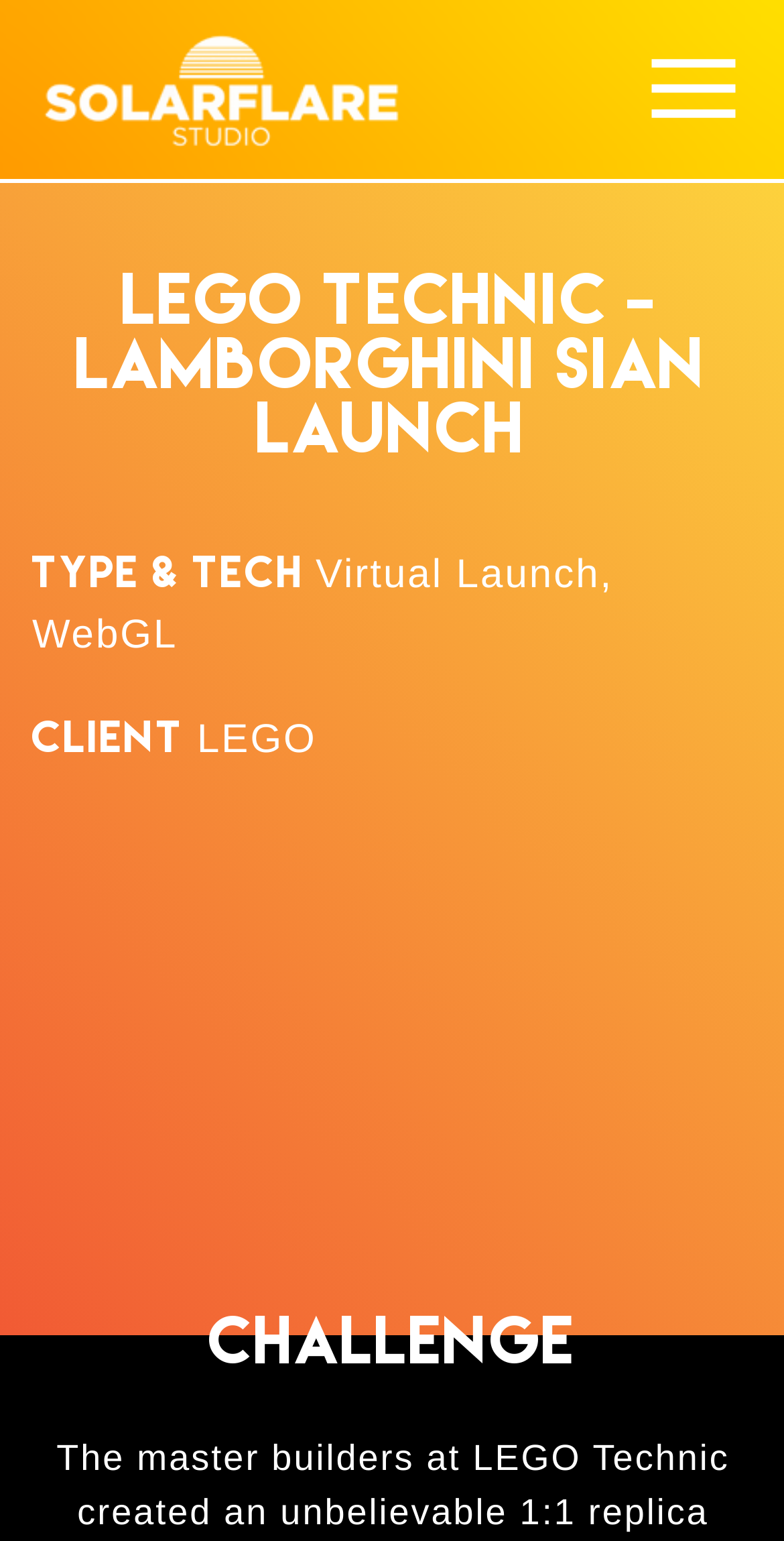Please identify and generate the text content of the webpage's main heading.

LEGO TECHNIC - LAMBORGHINI SIAN LAUNCH